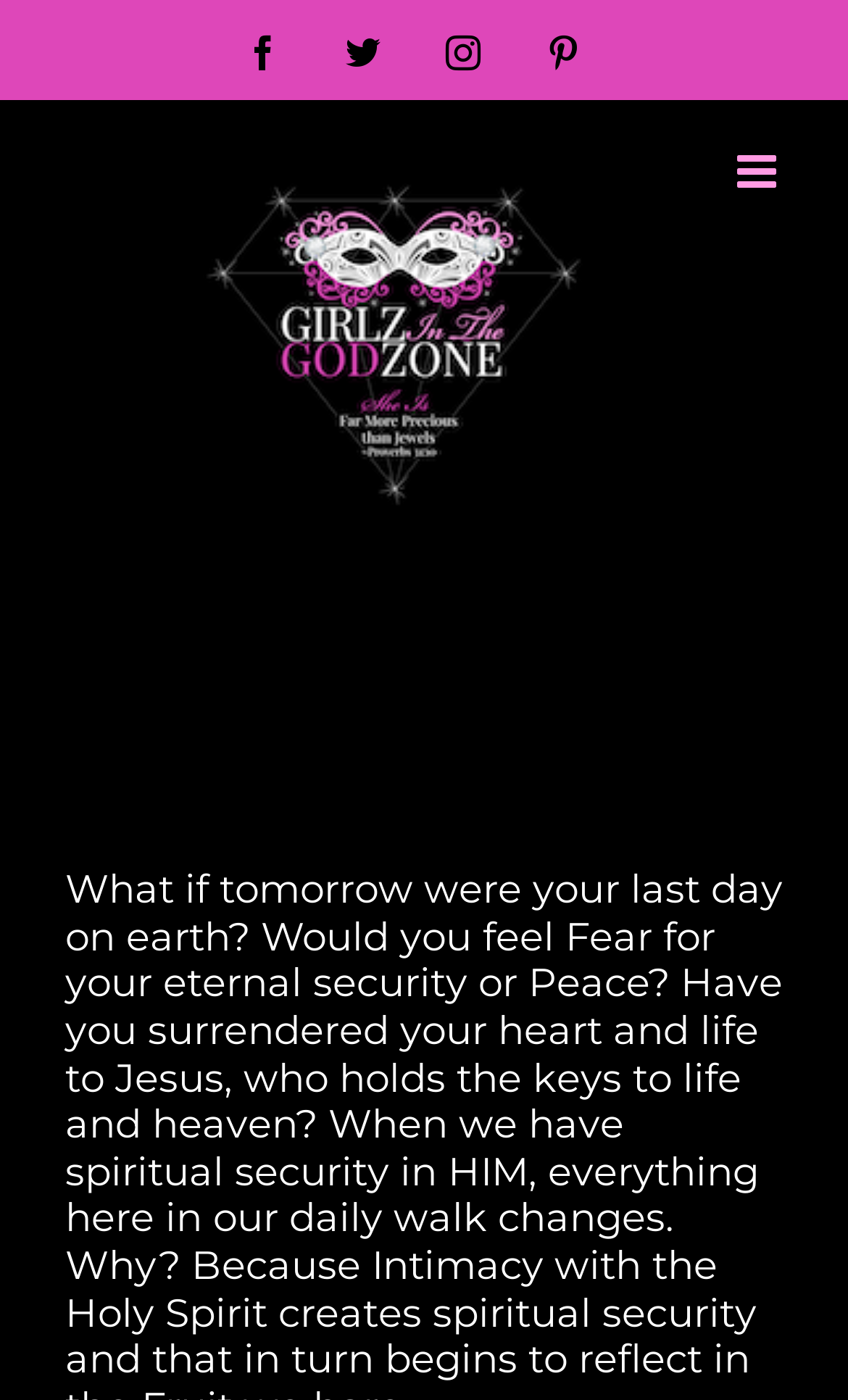Explain in detail what you observe on this webpage.

The webpage is titled "Dose: #20 Spiritual Security - Girlz in the GodZone" and appears to be a blog post or article. At the top left corner, there is a logo of "Girlz in the GodZone" with an image, which is also a link. Below the logo, there are four social media links, namely Facebook, Twitter, Instagram, and Pinterest, aligned horizontally and centered at the top of the page.

On the top right corner, there is a toggle button to open the mobile menu. Below the social media links, there is a heading that reads "Dose: #20 Spiritual Security", which is the title of the article. The content of the article is not explicitly mentioned, but based on the meta description, it seems to be a spiritual or religious-themed post, asking questions about one's eternal security and relationship with Jesus.

There are no other UI elements or images mentioned in the accessibility tree, but it is likely that the article content is below the heading, although the exact layout and structure are not specified.